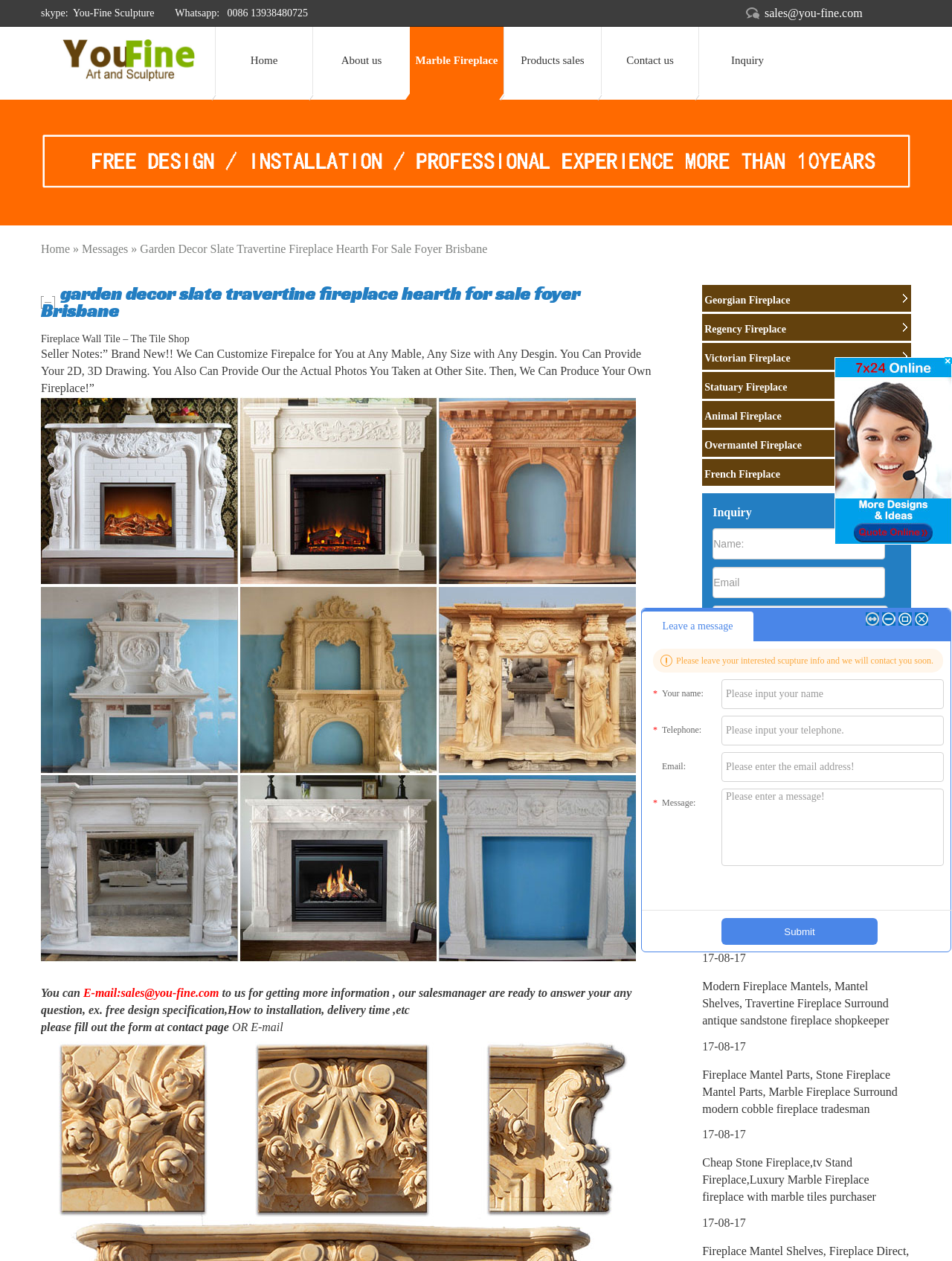Find the bounding box coordinates of the area to click in order to follow the instruction: "Click on the 'Home' link".

[0.226, 0.021, 0.328, 0.075]